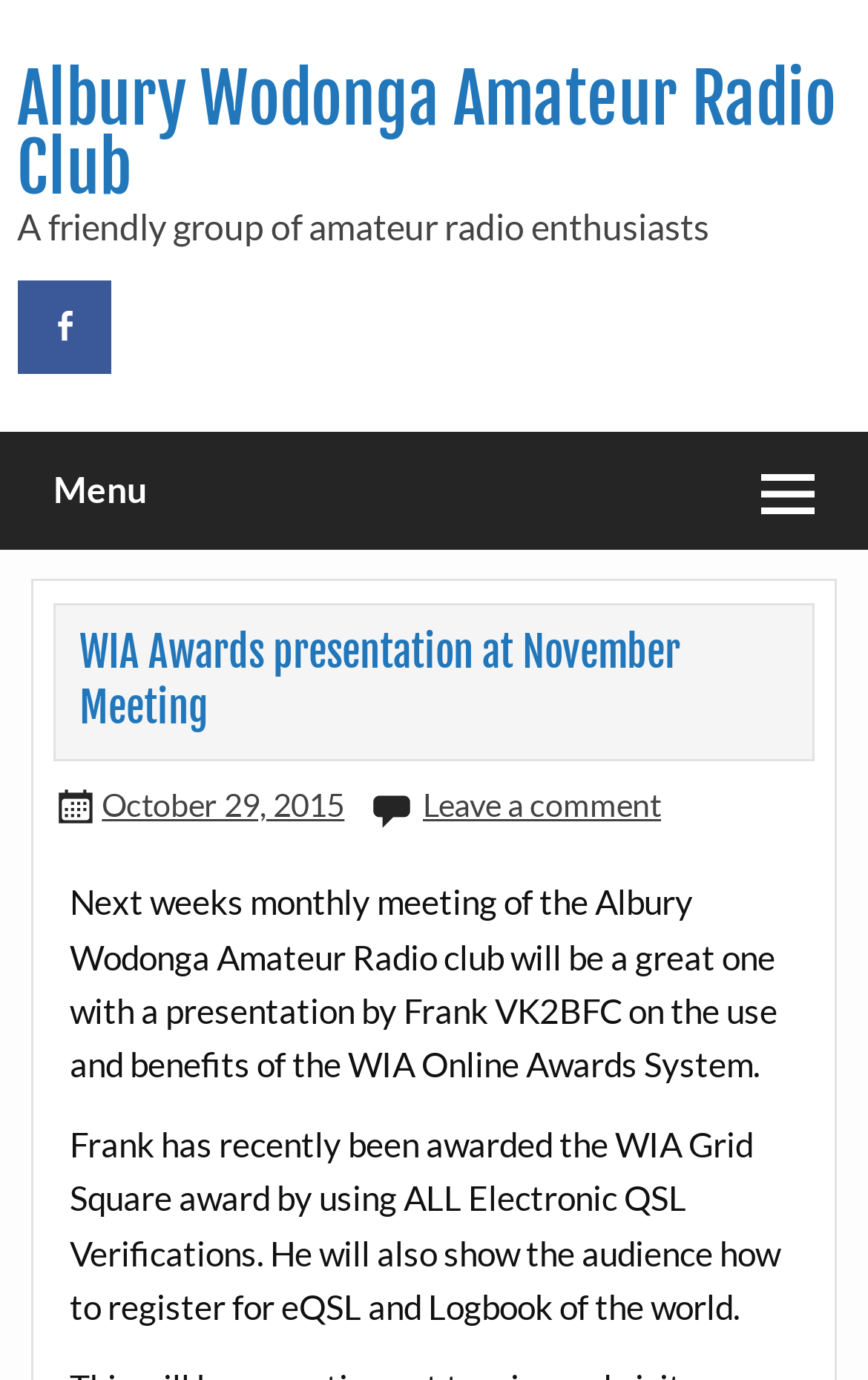Identify the bounding box coordinates for the UI element described as: "October 29, 2015". The coordinates should be provided as four floats between 0 and 1: [left, top, right, bottom].

[0.117, 0.569, 0.397, 0.597]